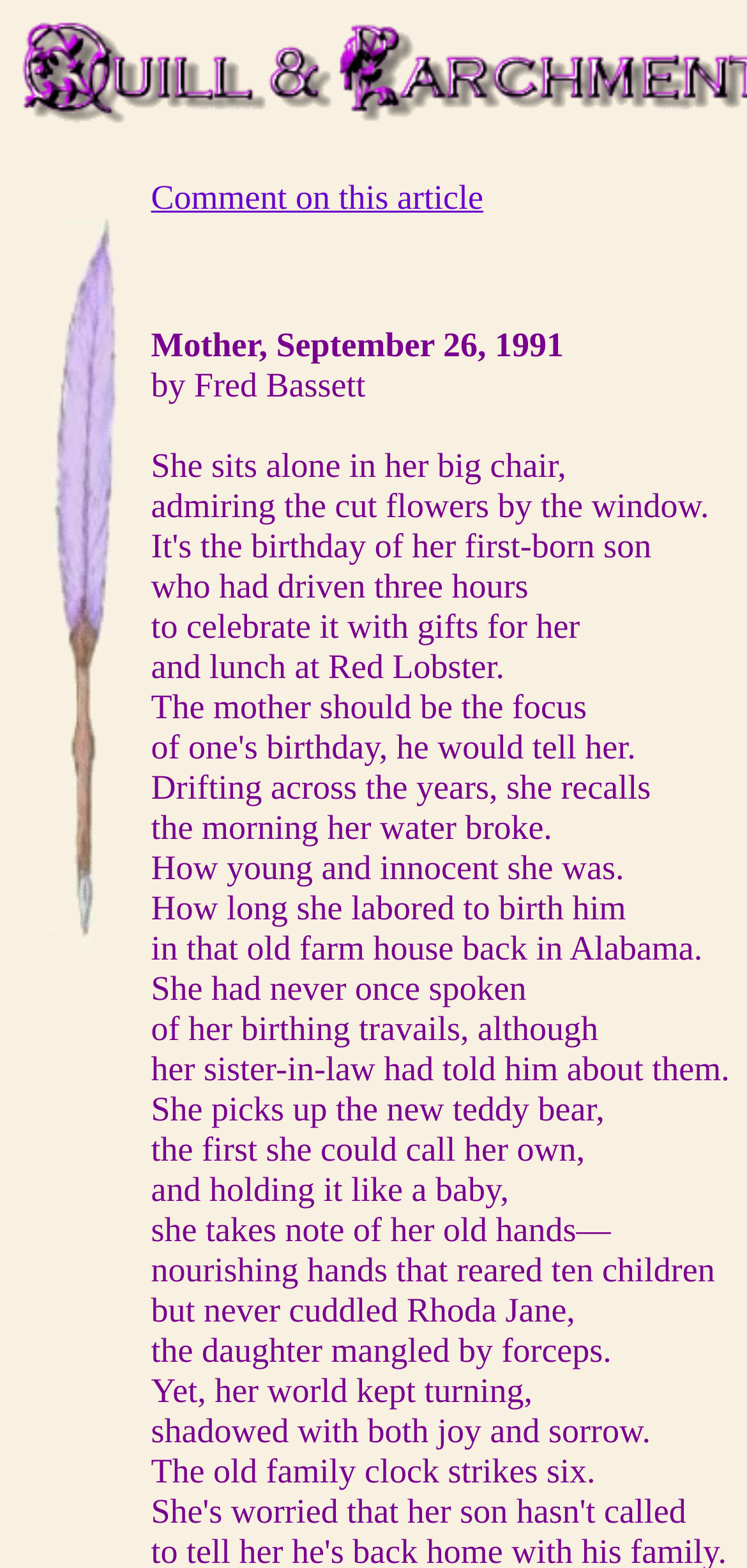Respond with a single word or phrase:
What time does the old family clock strike?

Six